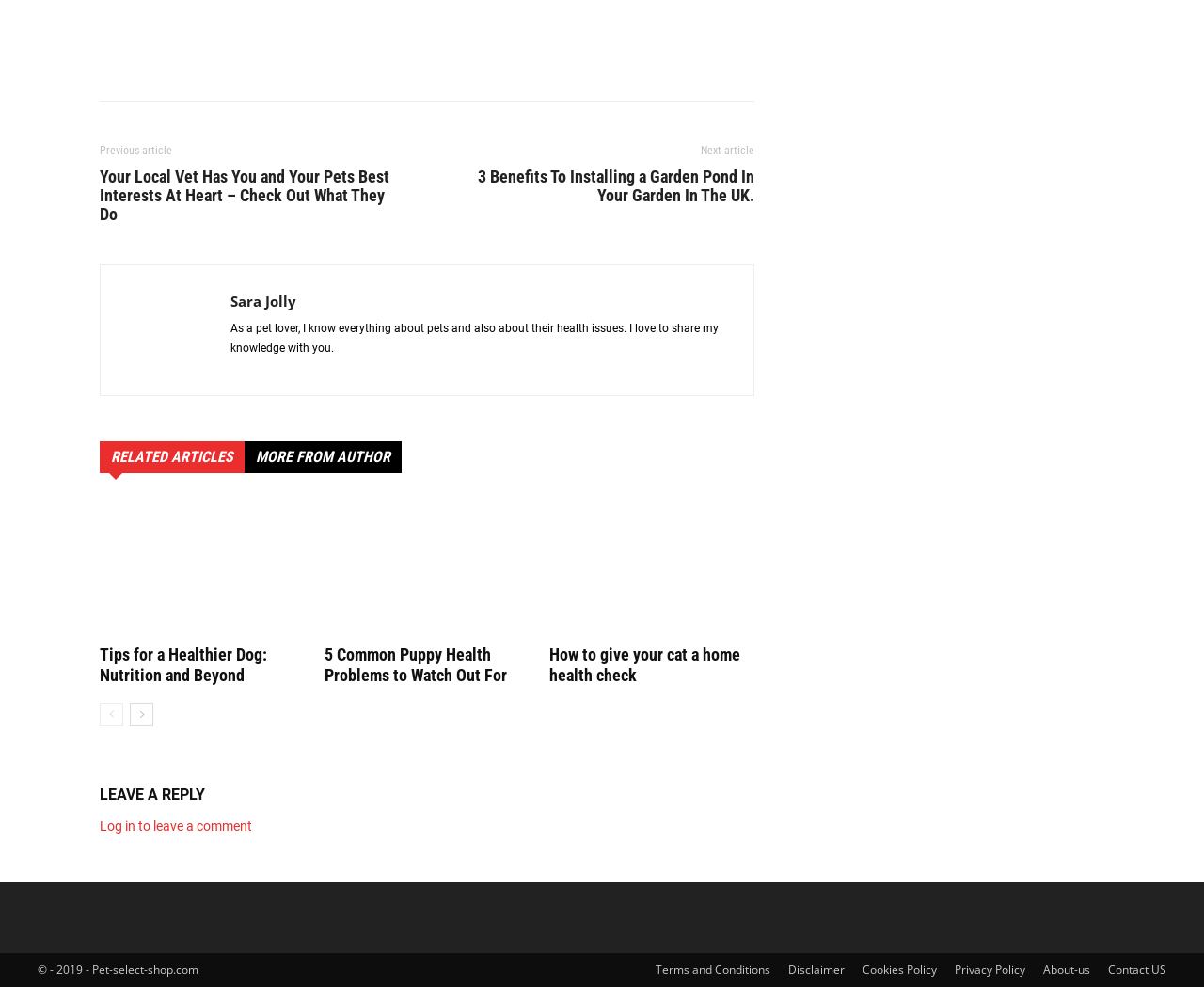Please give a succinct answer to the question in one word or phrase:
What is the category of the article '5 Common Puppy Health Problems to Watch Out For'?

Puppy Health